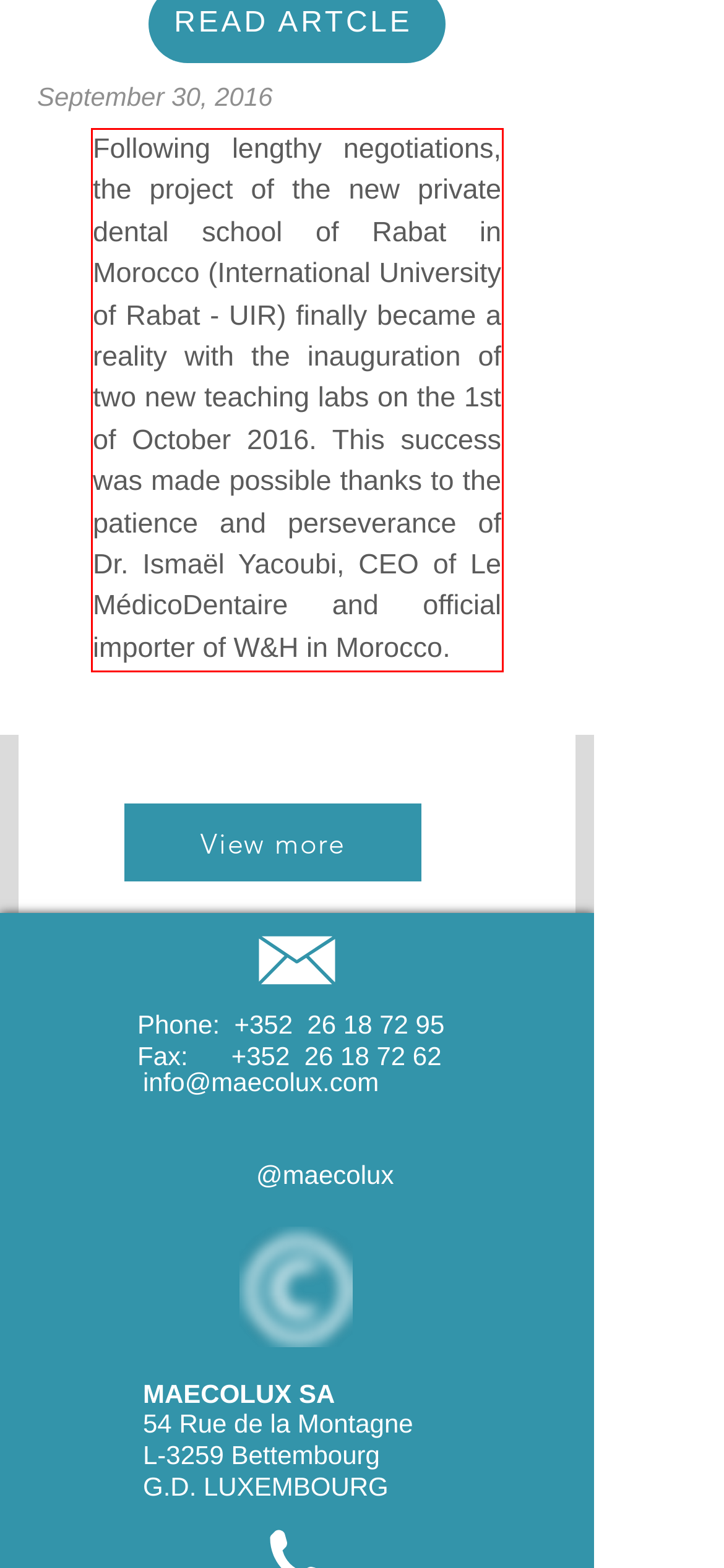Please look at the webpage screenshot and extract the text enclosed by the red bounding box.

Following lengthy negotiations, the project of the new private dental school of Rabat in Morocco (International University of Rabat - UIR) finally became a reality with the inauguration of two new teaching labs on the 1st of October 2016. This success was made possible thanks to the patience and perseverance of Dr. Ismaël Yacoubi, CEO of Le MédicoDentaire and official importer of W&H in Morocco.